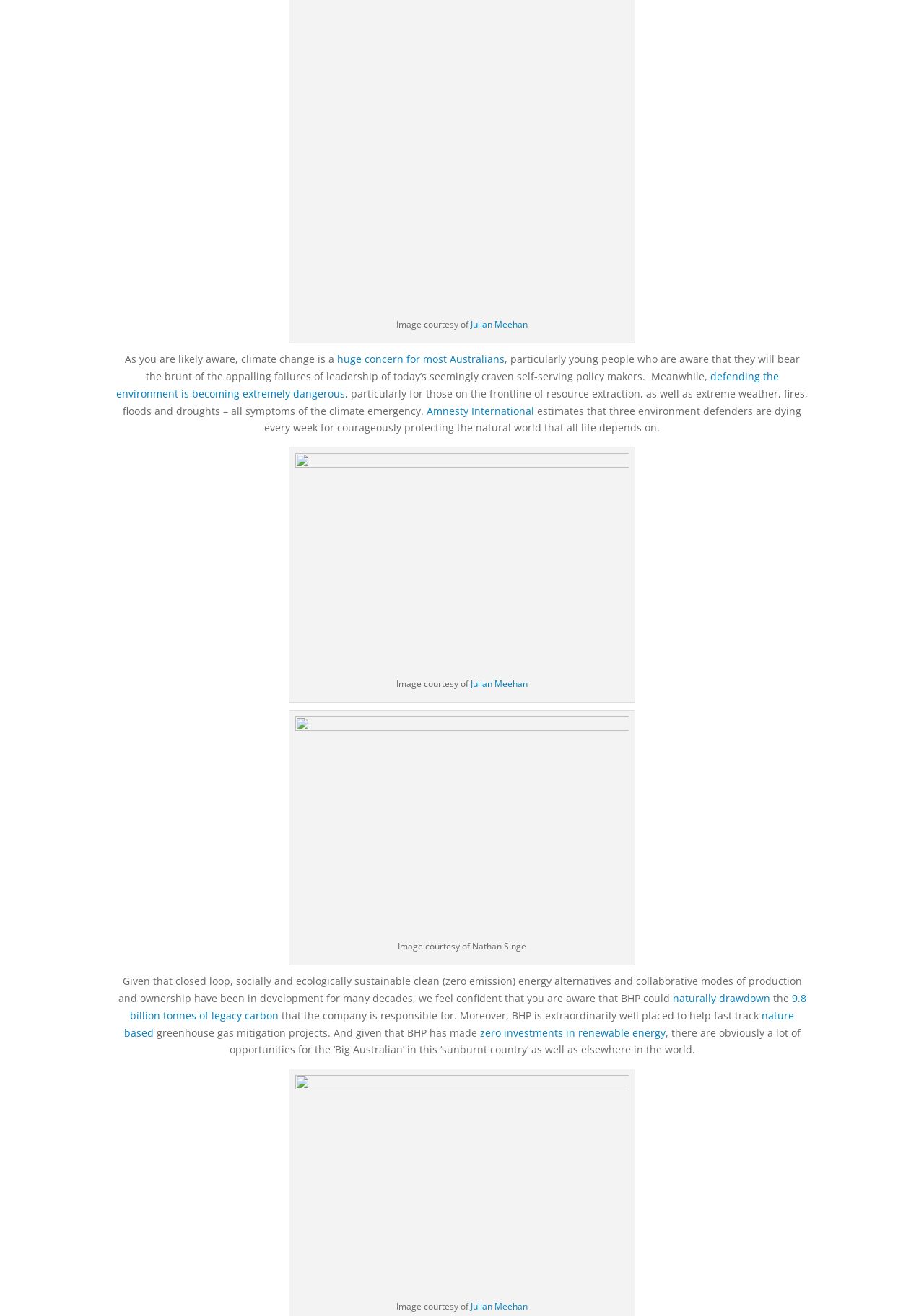Show the bounding box coordinates of the region that should be clicked to follow the instruction: "Visit the website of Amnesty International."

[0.462, 0.307, 0.578, 0.317]